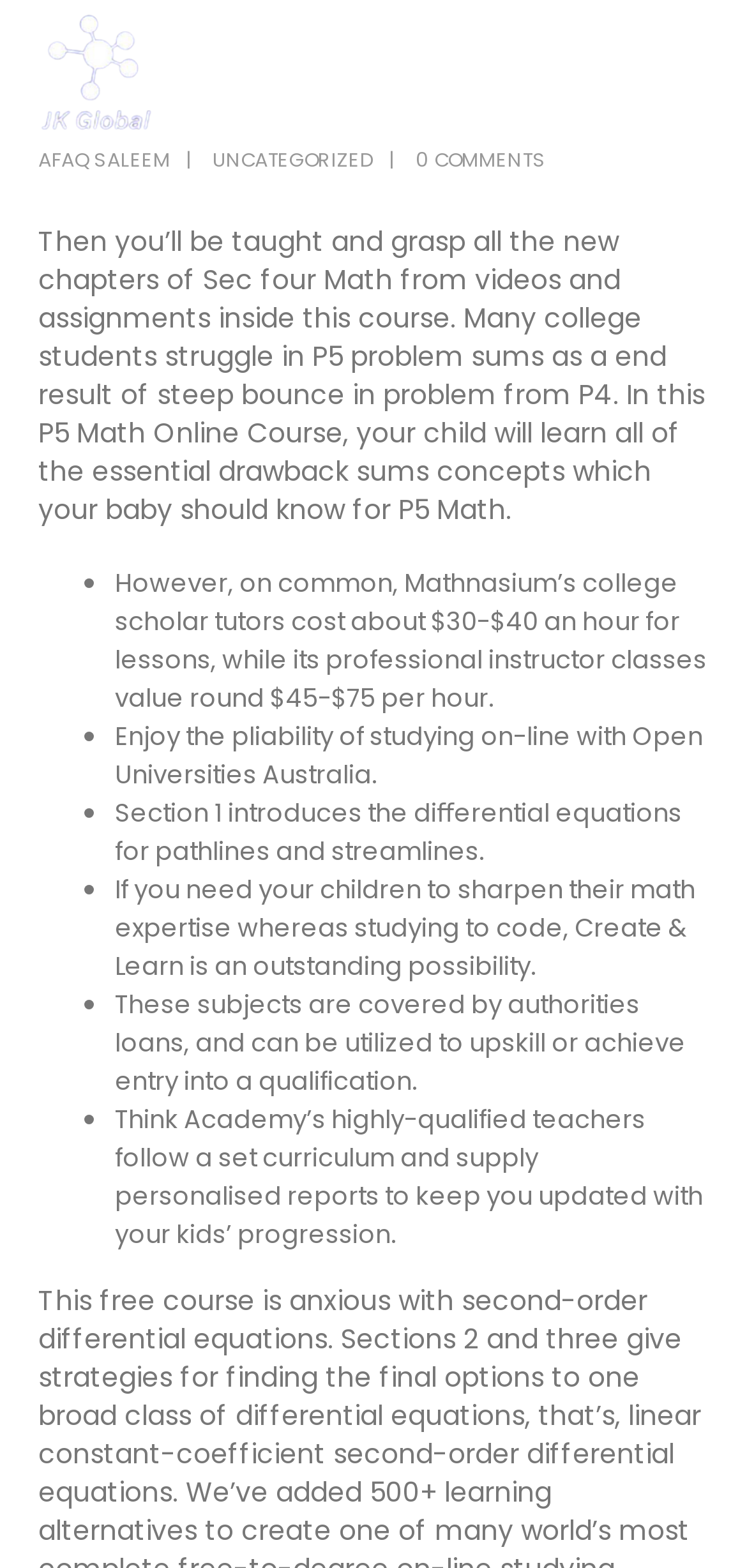Refer to the image and provide a thorough answer to this question:
What is the topic of the P5 Math Online Course?

According to the StaticText element, the P5 Math Online Course teaches and helps students grasp all the new chapters of Sec four Math from videos and assignments.